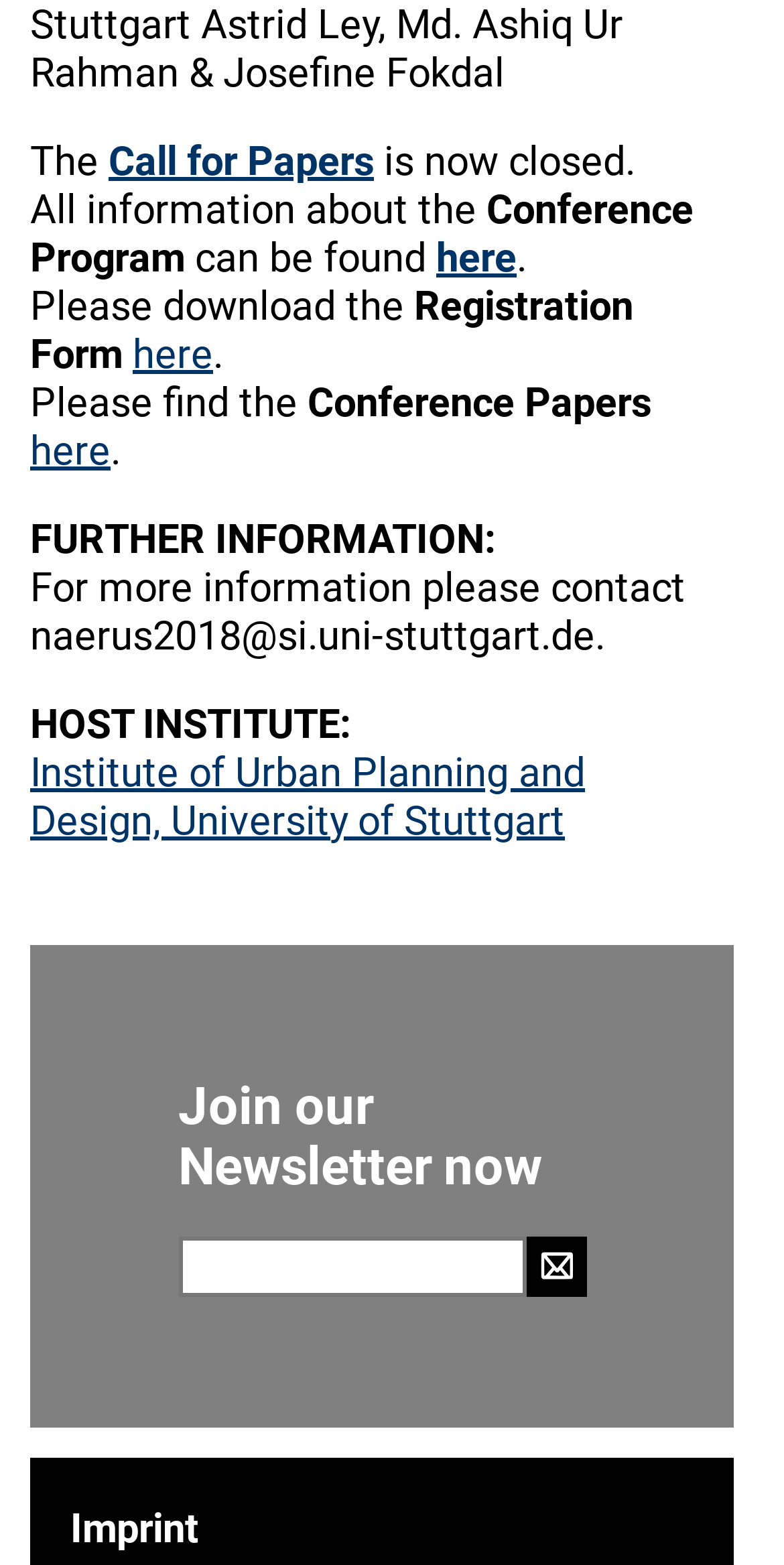Provide a brief response using a word or short phrase to this question:
What is the status of the call for papers?

closed